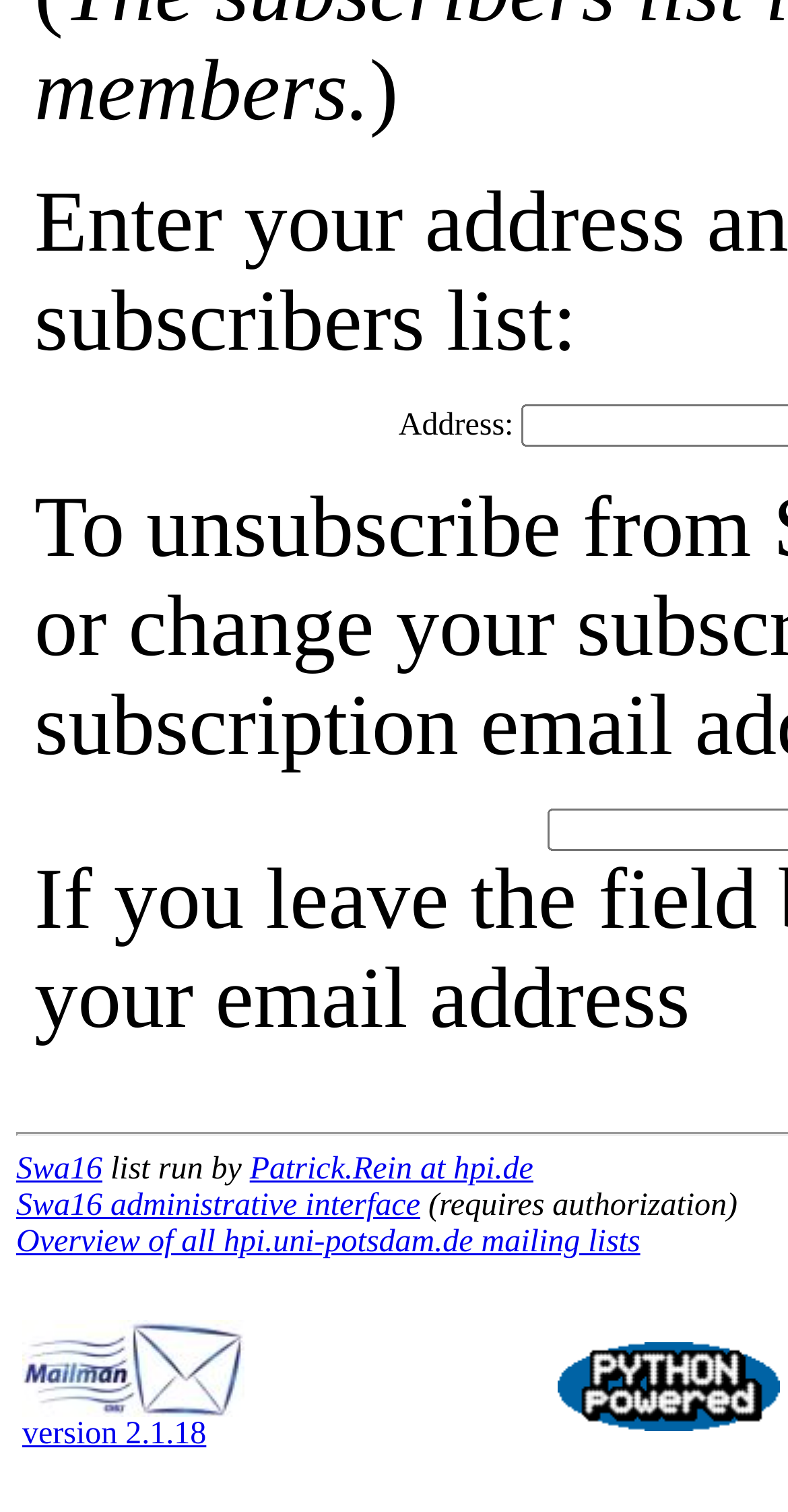What is the purpose of the 'Swa16 administrative interface' link?
Please provide a comprehensive answer to the question based on the webpage screenshot.

The question can be answered by looking at the link element 'Swa16 administrative interface' which is followed by a StaticText element '(requires authorization)', indicating that the purpose of the link is to access a restricted area that requires authorization.